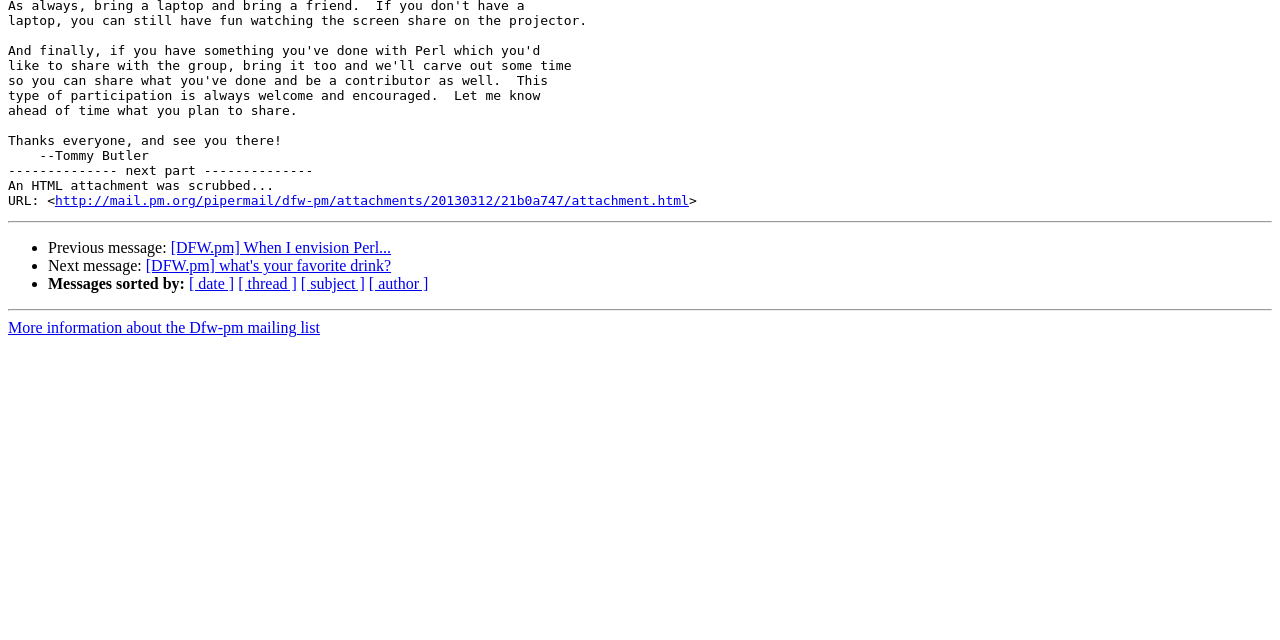Extract the bounding box coordinates for the described element: "[DFW.pm] When I envision Perl...". The coordinates should be represented as four float numbers between 0 and 1: [left, top, right, bottom].

[0.133, 0.374, 0.306, 0.401]